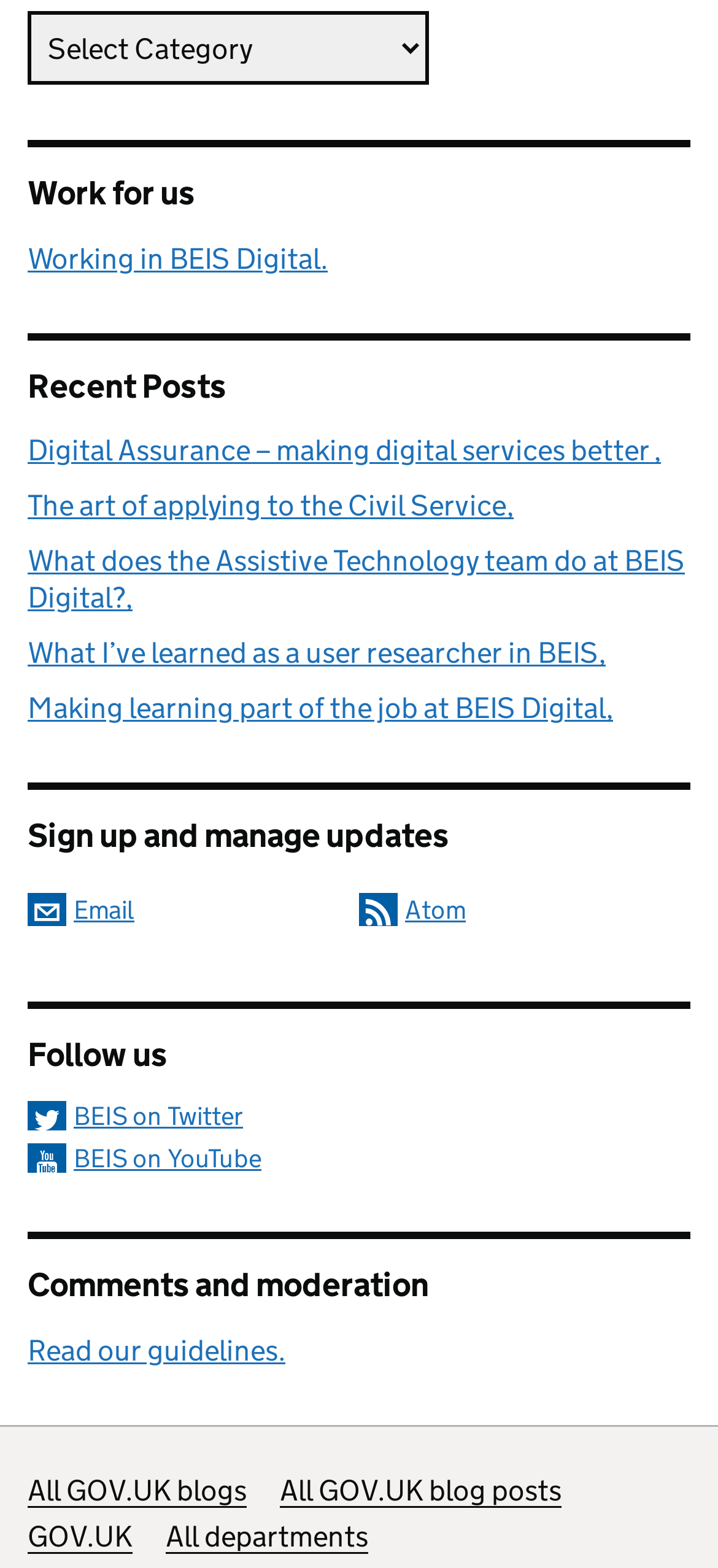Please specify the bounding box coordinates of the region to click in order to perform the following instruction: "Follow BEIS on Twitter".

[0.038, 0.702, 0.962, 0.721]